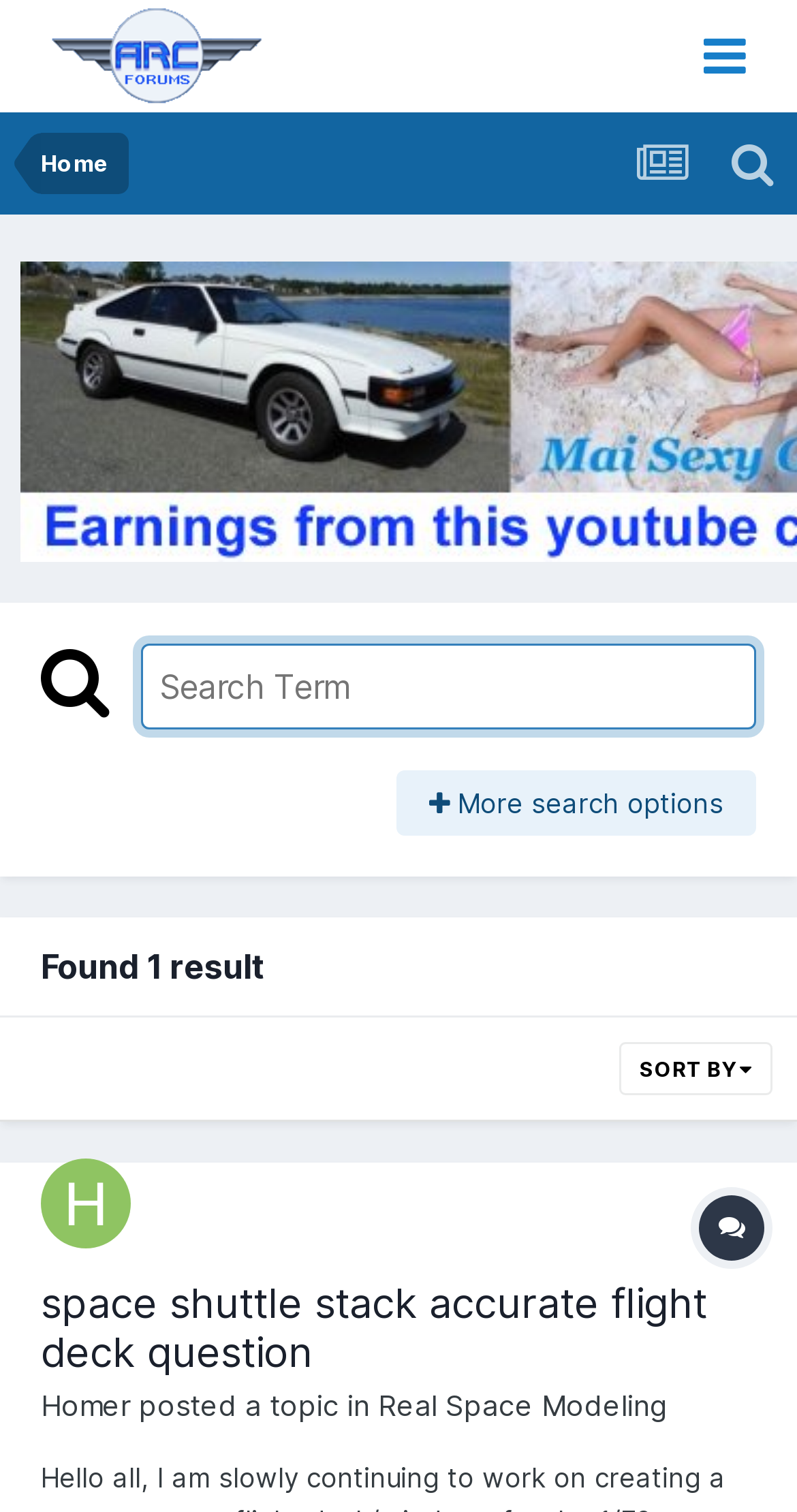Determine the bounding box coordinates of the UI element described below. Use the format (top-left x, top-left y, bottom-right x, bottom-right y) with floating point numbers between 0 and 1: Home

[0.051, 0.088, 0.136, 0.128]